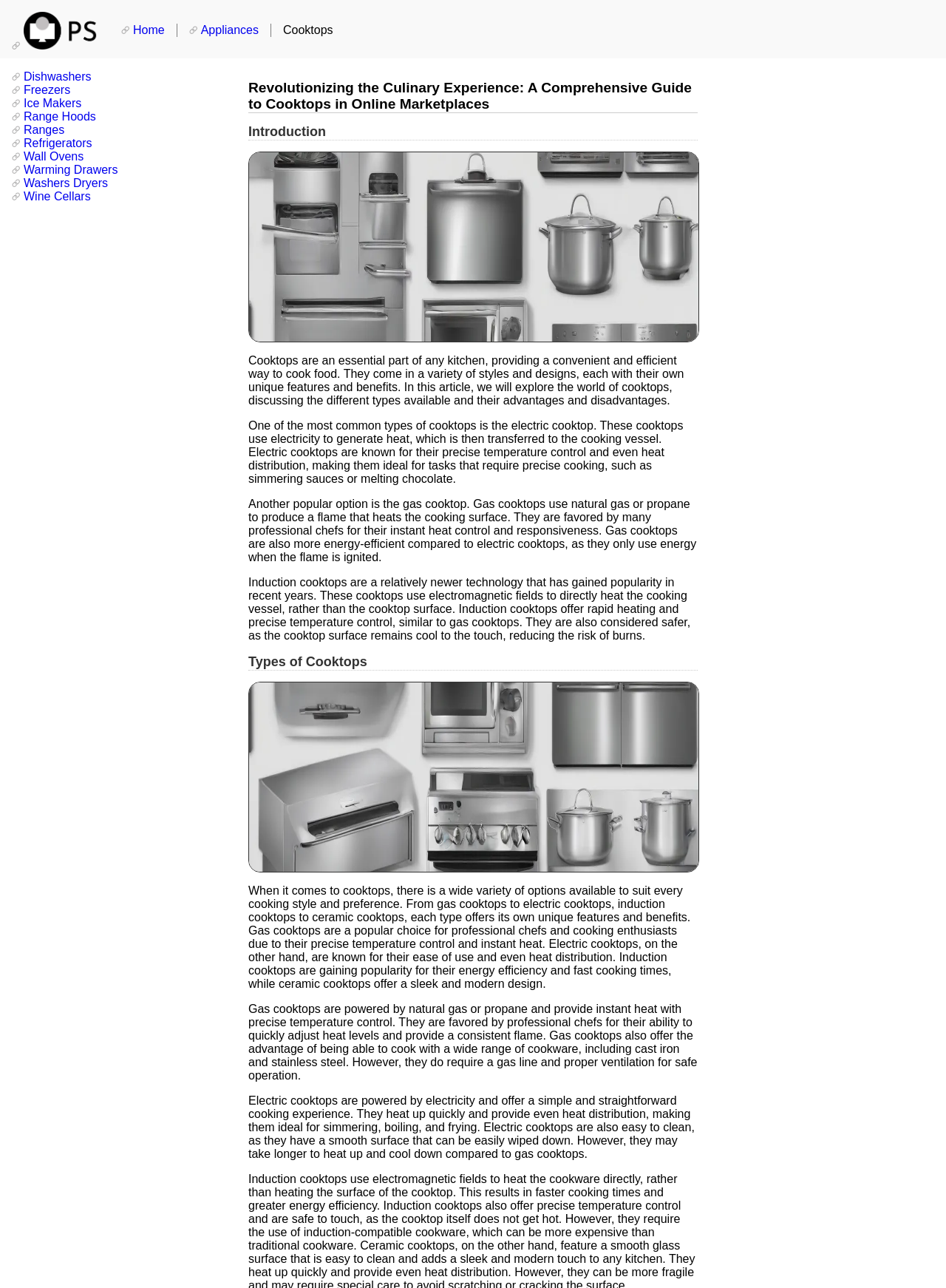Locate the bounding box for the described UI element: "Appliances". Ensure the coordinates are four float numbers between 0 and 1, formatted as [left, top, right, bottom].

[0.2, 0.018, 0.286, 0.029]